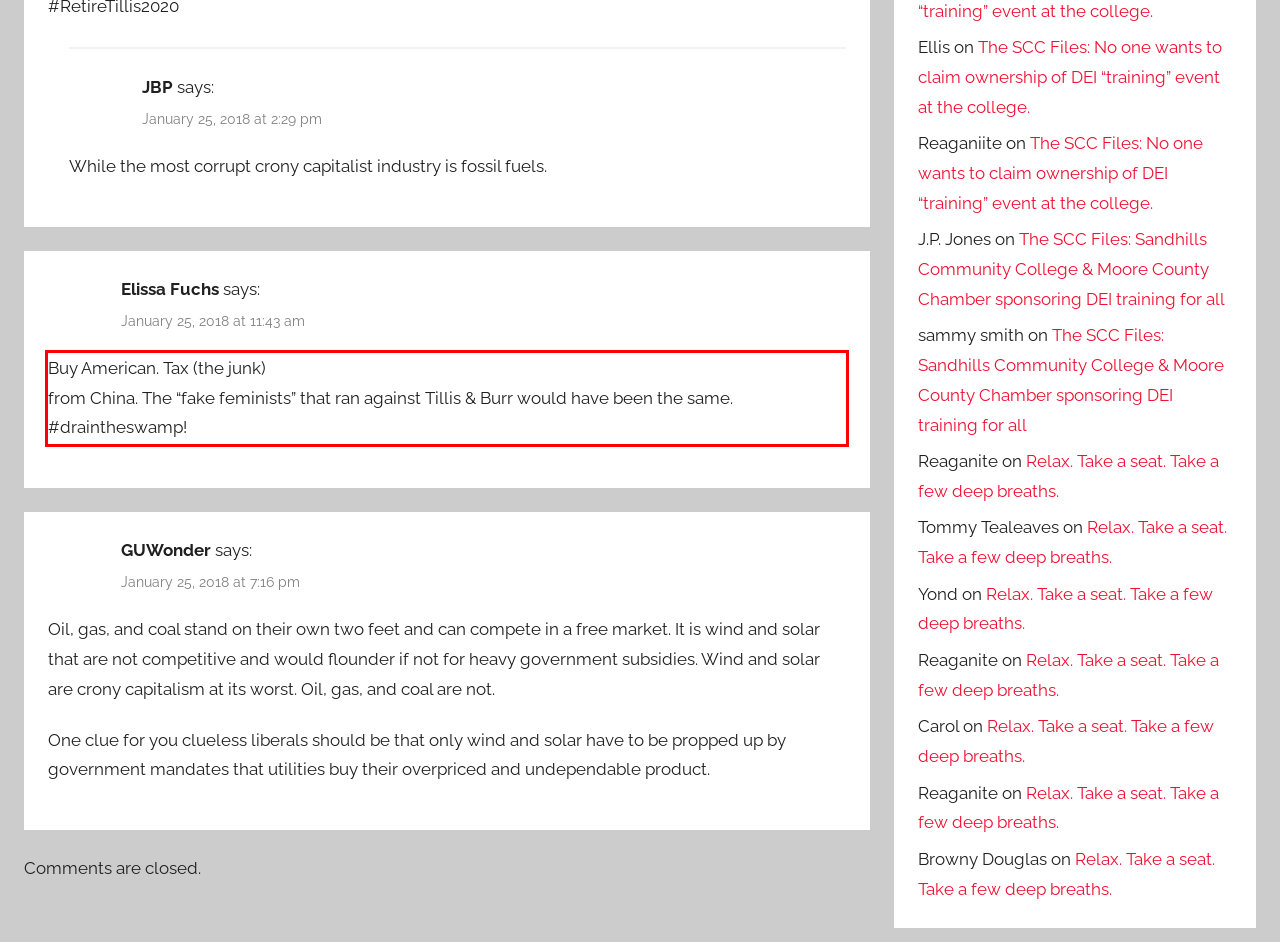Please take the screenshot of the webpage, find the red bounding box, and generate the text content that is within this red bounding box.

Buy American. Tax (the junk) from China. The “fake feminists” that ran against Tillis & Burr would have been the same. #draintheswamp!